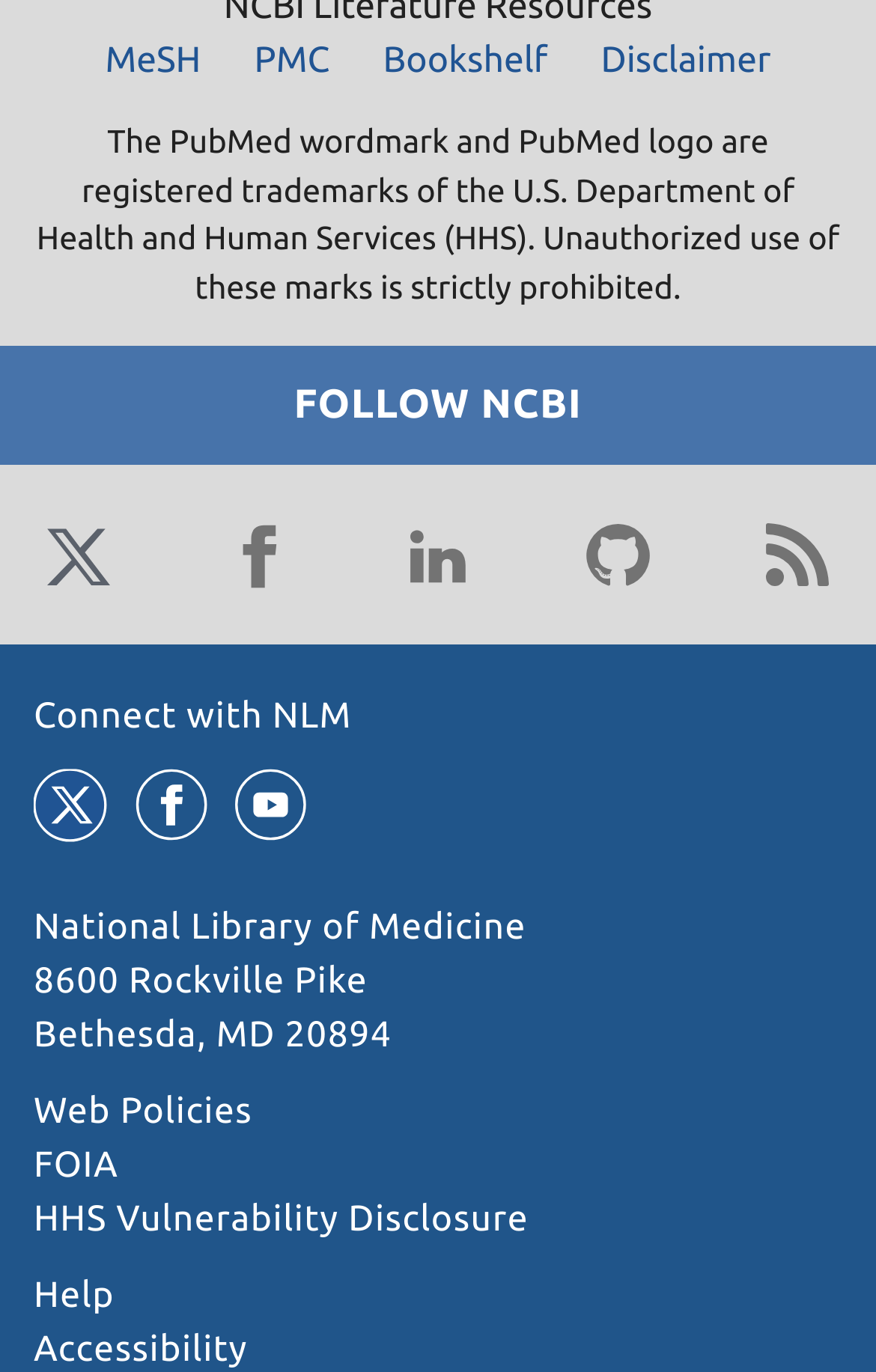Please identify the bounding box coordinates of the element's region that needs to be clicked to fulfill the following instruction: "View the National Library of Medicine homepage". The bounding box coordinates should consist of four float numbers between 0 and 1, i.e., [left, top, right, bottom].

[0.038, 0.662, 0.601, 0.691]